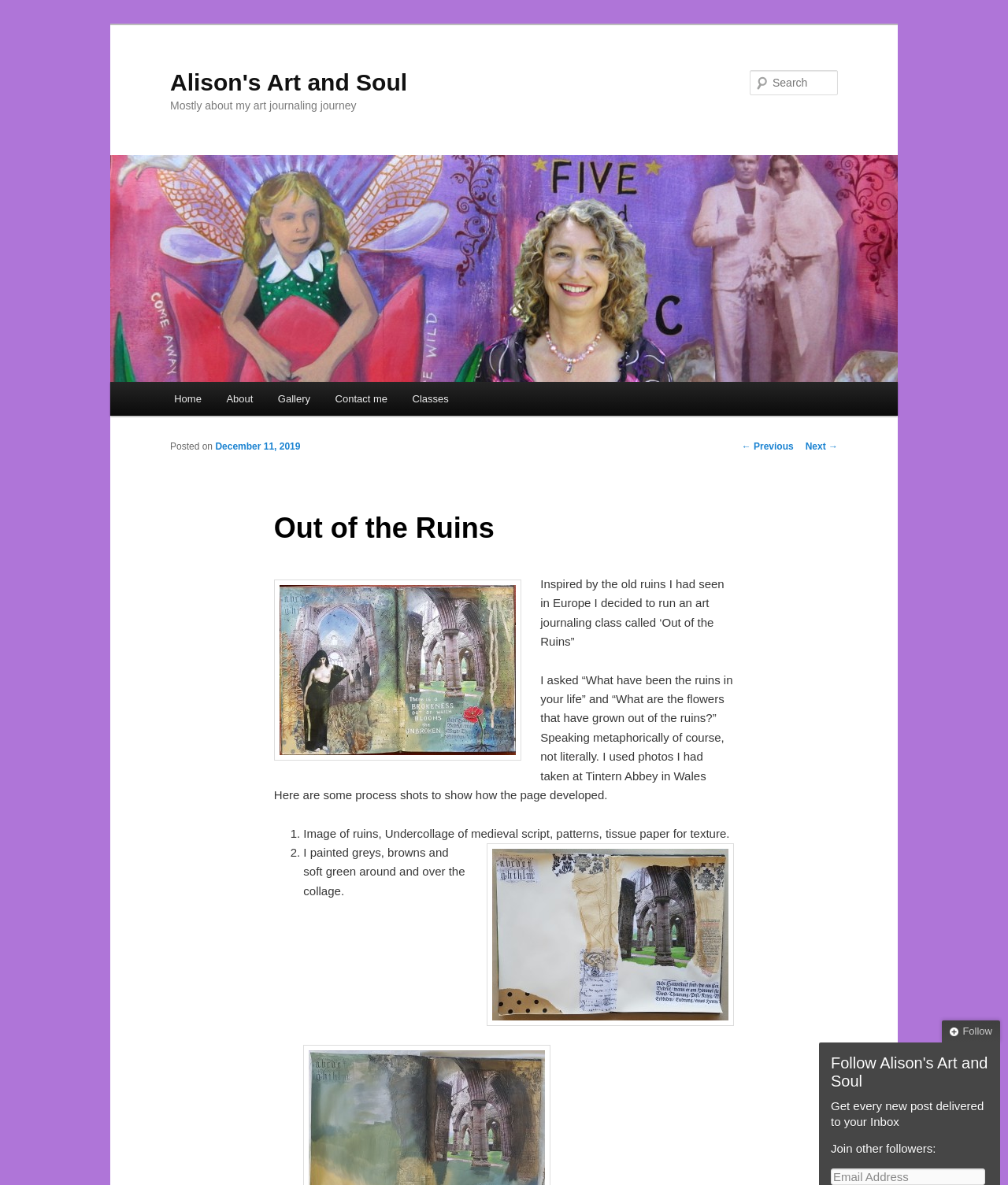Determine the webpage's heading and output its text content.

Alison's Art and Soul